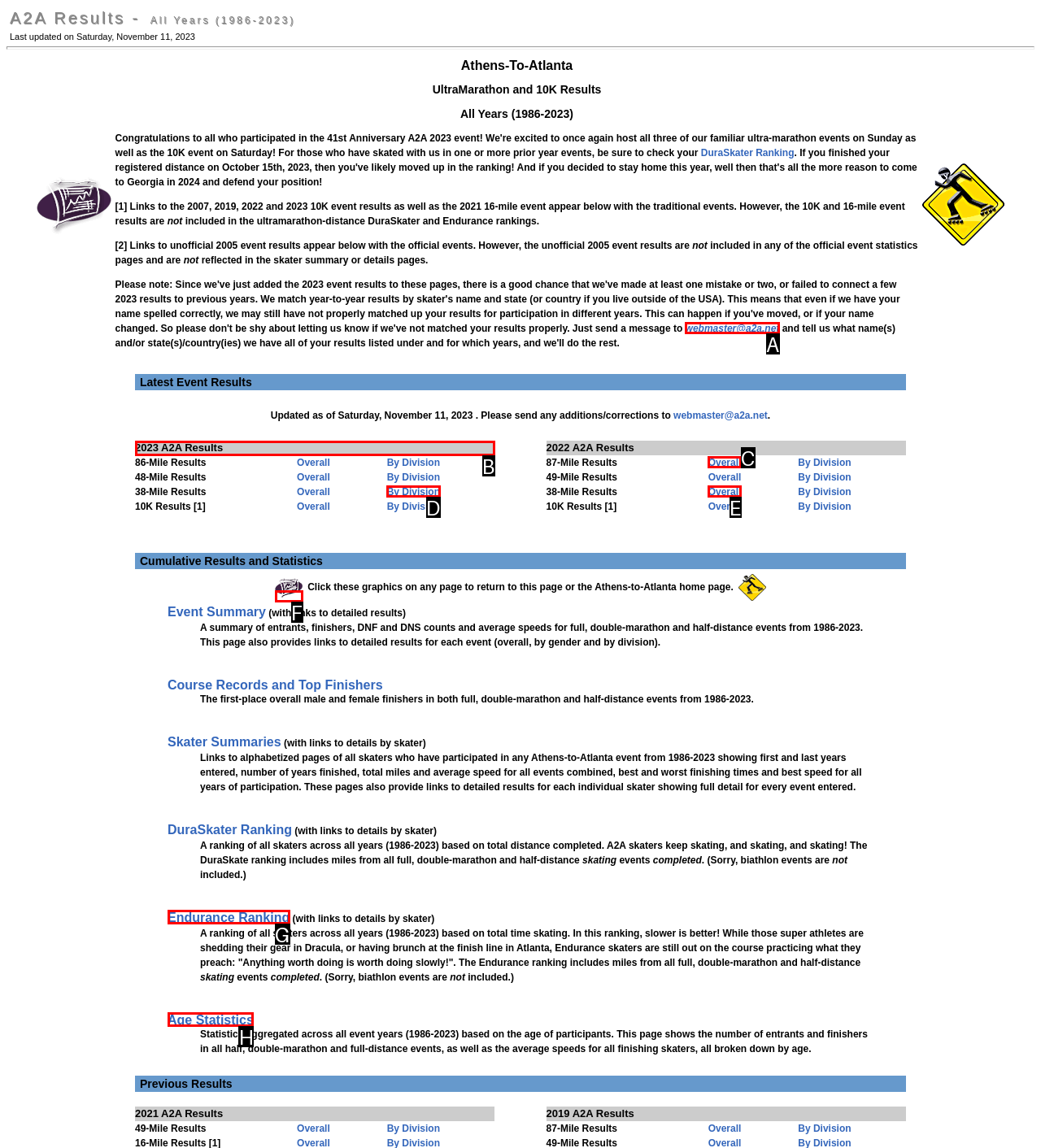Select the proper UI element to click in order to perform the following task: View 2023 A2A Results. Indicate your choice with the letter of the appropriate option.

B